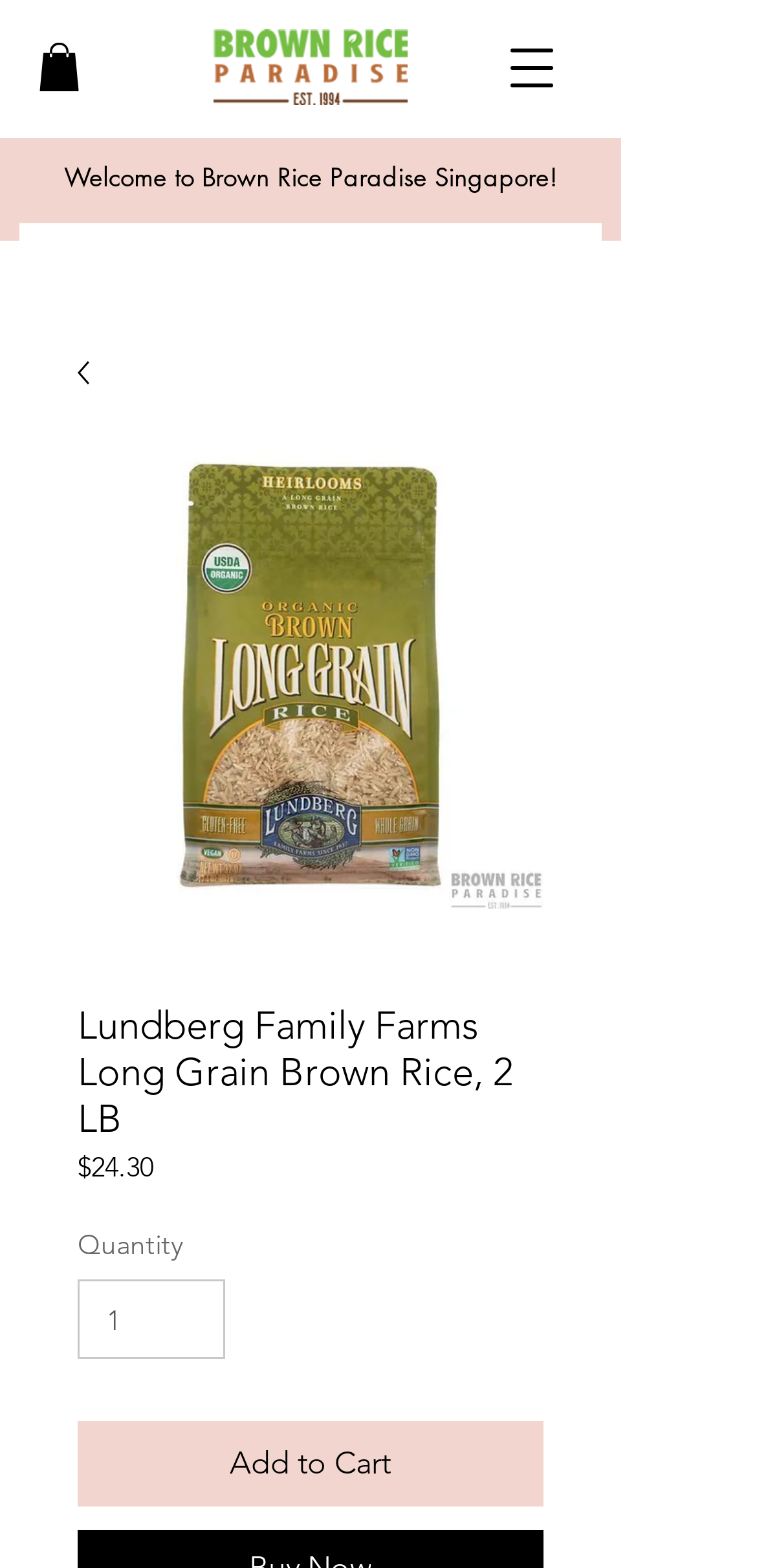Summarize the webpage with a detailed and informative caption.

The webpage is about Lundberg Family Farms Long Grain Brown Rice, 2 LB, with a focus on purchasing the product. At the top left, there is a small link and an image, likely a logo or a navigation icon. Below this, there is a slideshow region that spans most of the width of the page.

On the top right, there is a button to open a navigation menu. Next to it, there is a larger image of the BRP-Logo. Below the logo, there is a section dedicated to the product, featuring an image of the rice packaging, a heading with the product name, and a description. The product name is also repeated as a heading.

The product section includes pricing information, with a static text displaying the price, "$24.30", and a label "Price" next to it. Below this, there is a "Quantity" label and a spin button to select the desired quantity. Finally, there is an "Add to Cart" button to complete the purchase.

The meta description mentions the product's flavor, nutritional value, and cooking characteristics, but this information is not explicitly displayed on the webpage.